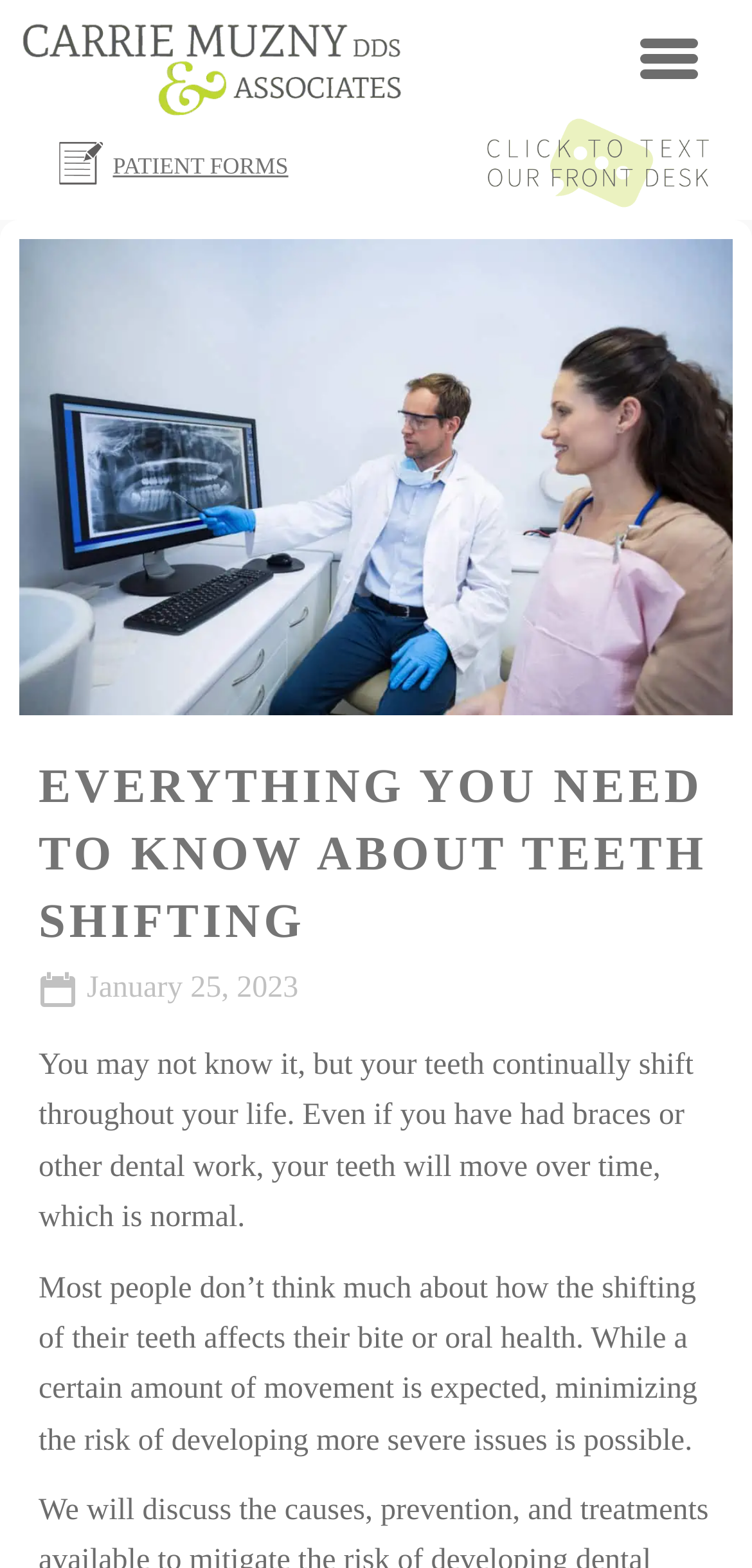Respond concisely with one word or phrase to the following query:
What is the topic of this webpage?

Teeth shifting